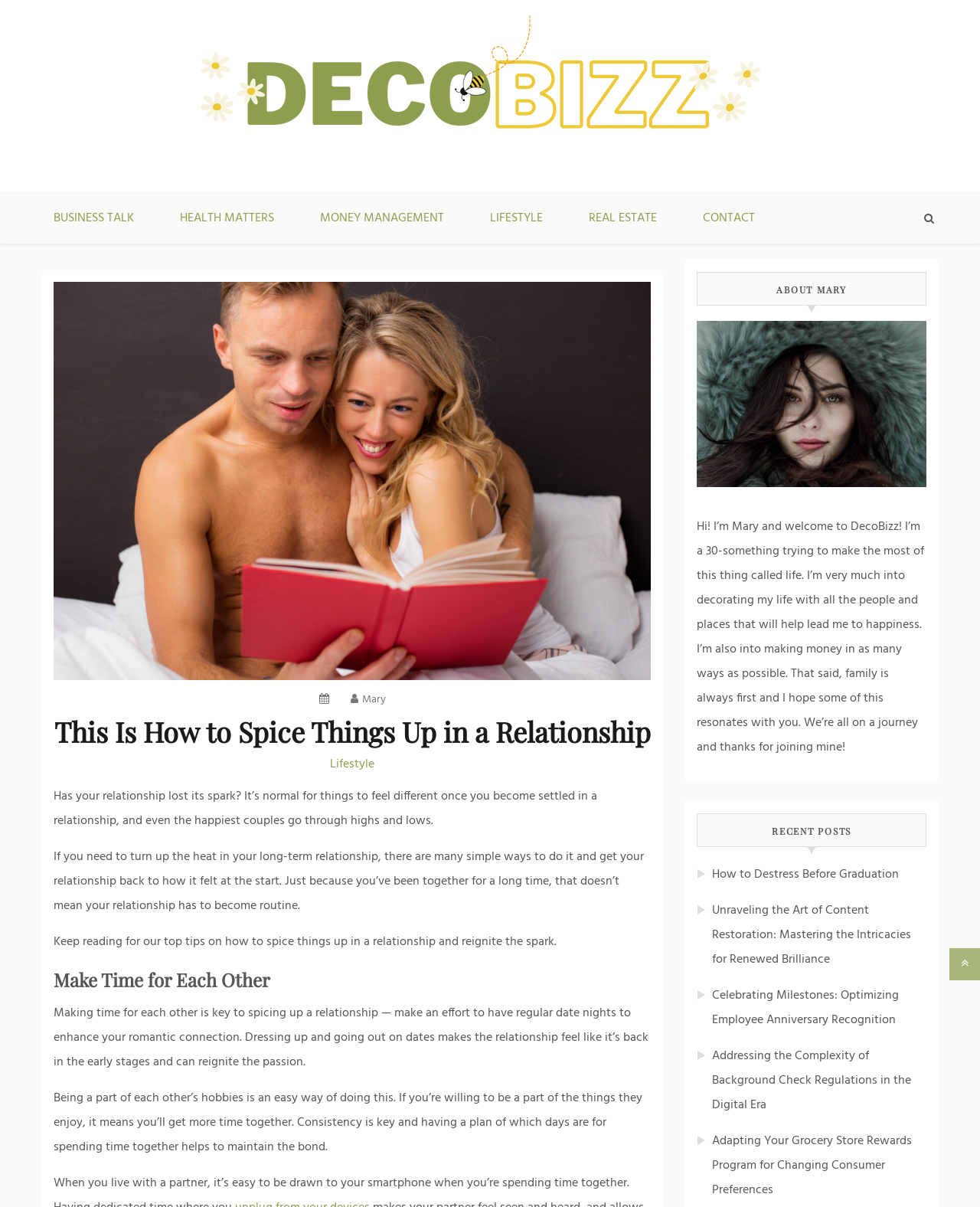Who is the author of the blog?
Using the visual information, respond with a single word or phrase.

Mary